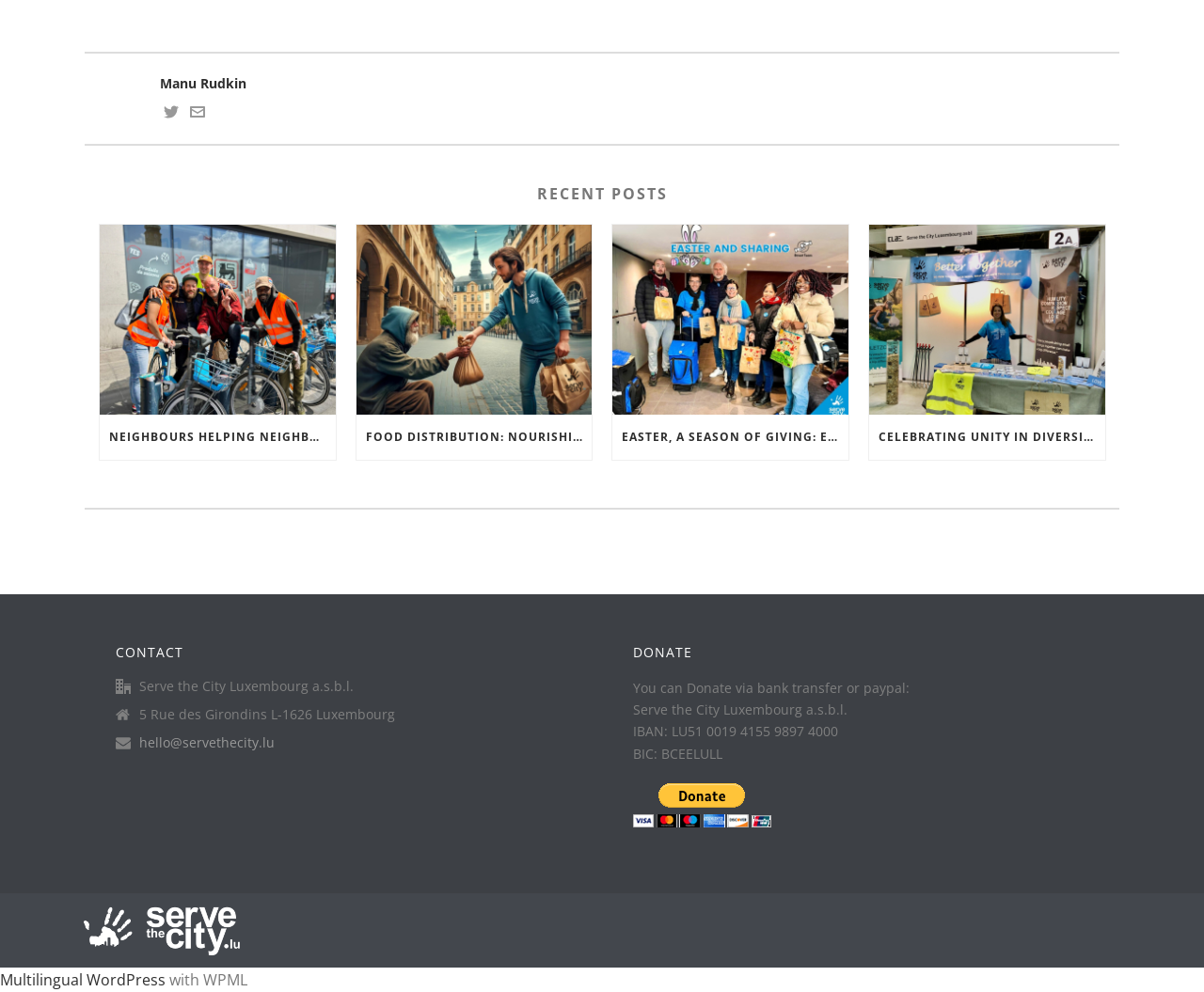Using the image as a reference, answer the following question in as much detail as possible:
What is the address of Serve the City Luxembourg?

The address of Serve the City Luxembourg can be found in the bottom section of the webpage, under the 'CONTACT' section, where it lists the address as '5 Rue des Girondins L-1626 Luxembourg'.